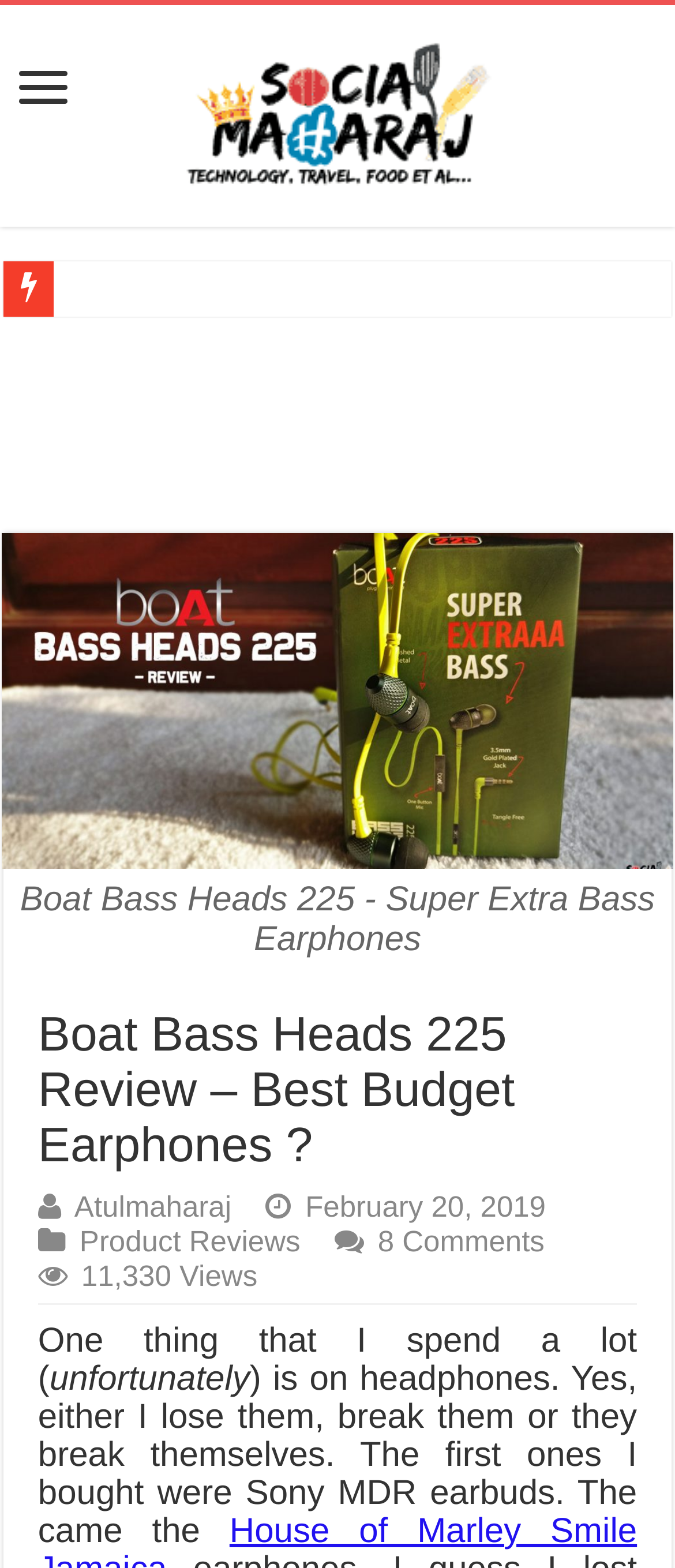Determine the bounding box coordinates for the UI element matching this description: "Product Reviews".

[0.118, 0.784, 0.445, 0.805]